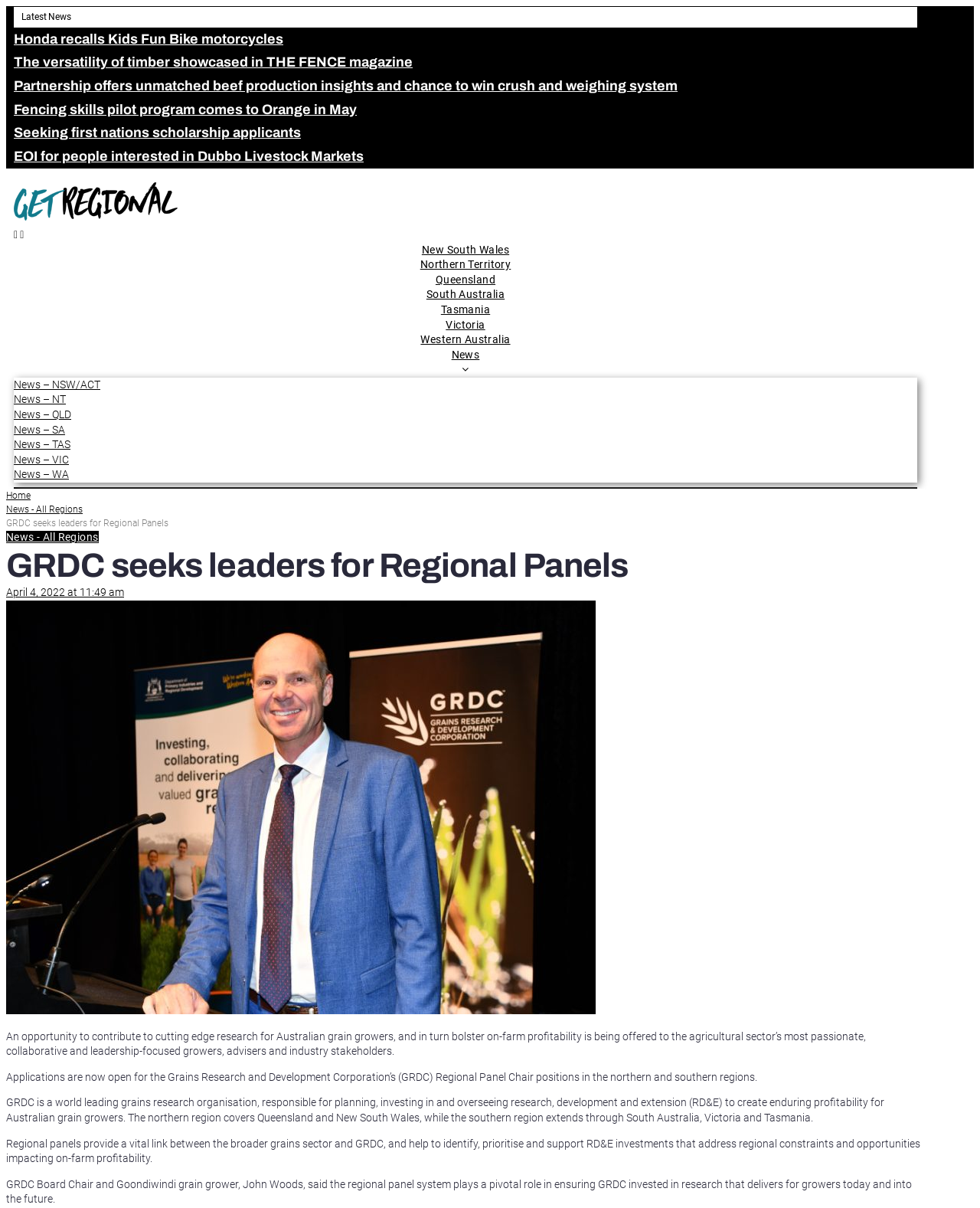Provide the bounding box coordinates for the area that should be clicked to complete the instruction: "Explore 'New South Wales' region".

[0.43, 0.201, 0.52, 0.212]